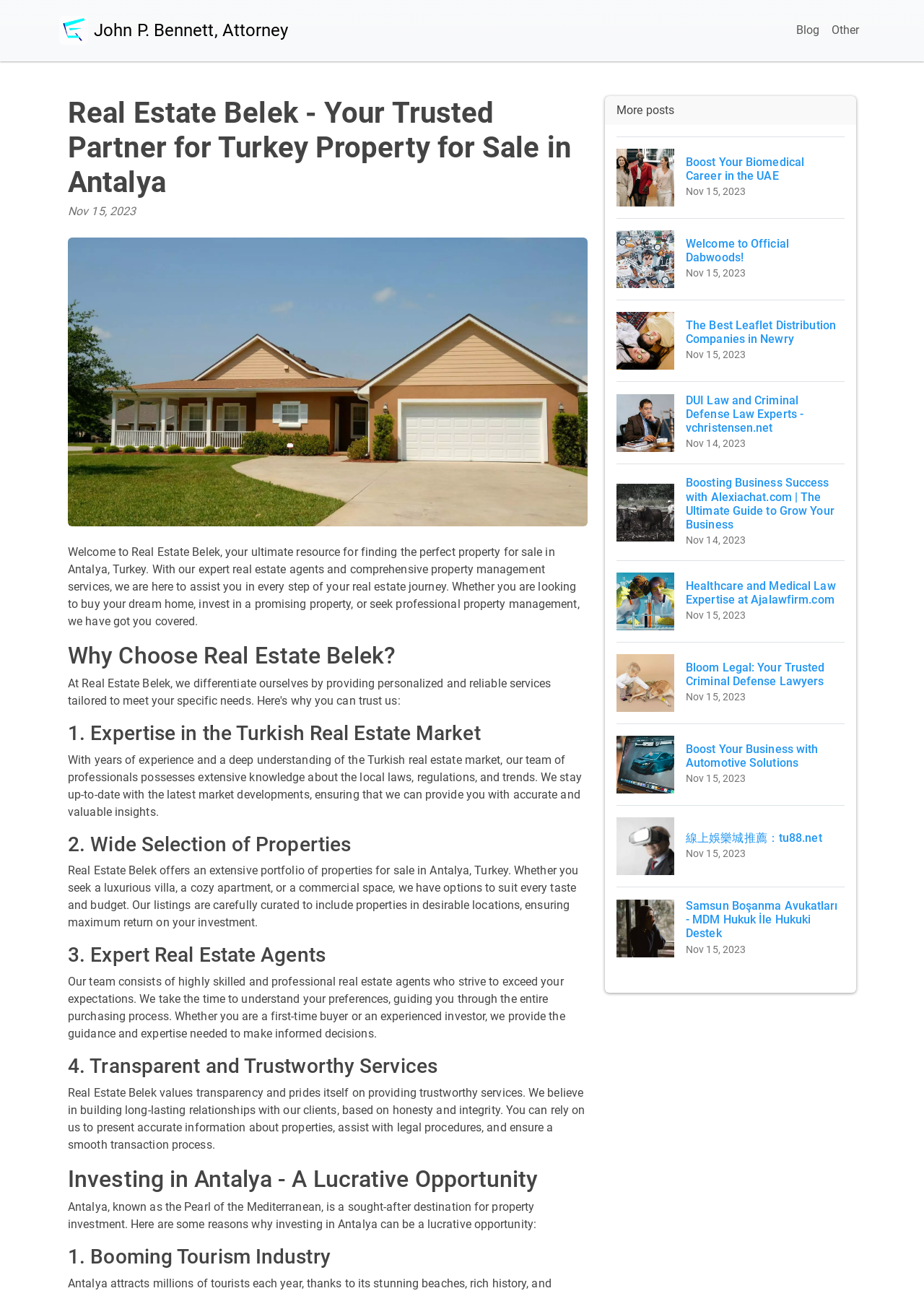What is the purpose of Real Estate Belek?
Answer the question in as much detail as possible.

I found the text 'Welcome to Real Estate Belek, your ultimate resource for finding the perfect property for sale in Antalya, Turkey. With our expert real estate agents and comprehensive property management services, we are here to assist you in every step of your real estate journey.' which implies that the purpose of Real Estate Belek is to assist in buying and selling properties.